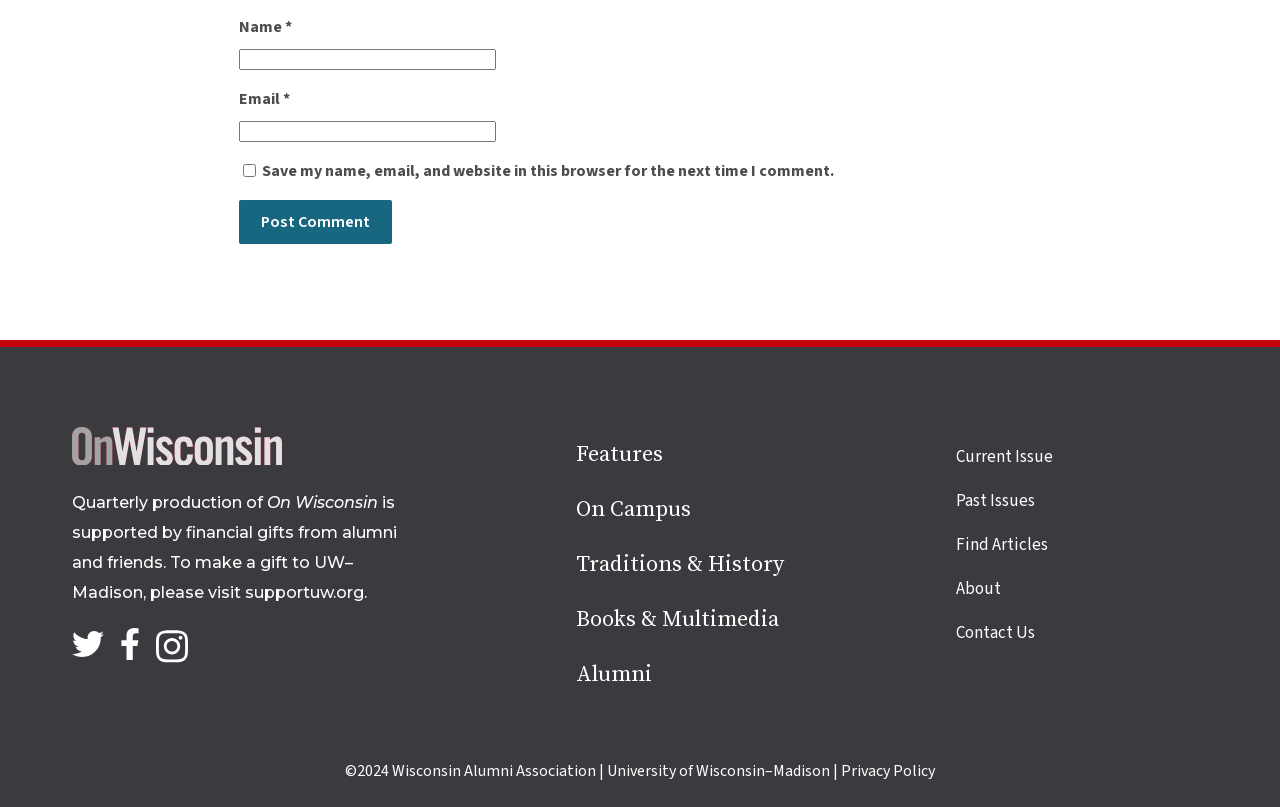Utilize the details in the image to give a detailed response to the question: What is the copyright year?

The copyright year is located at the bottom of the page and is displayed as '©2024'. This indicates that the website's content is copyrighted as of 2024.